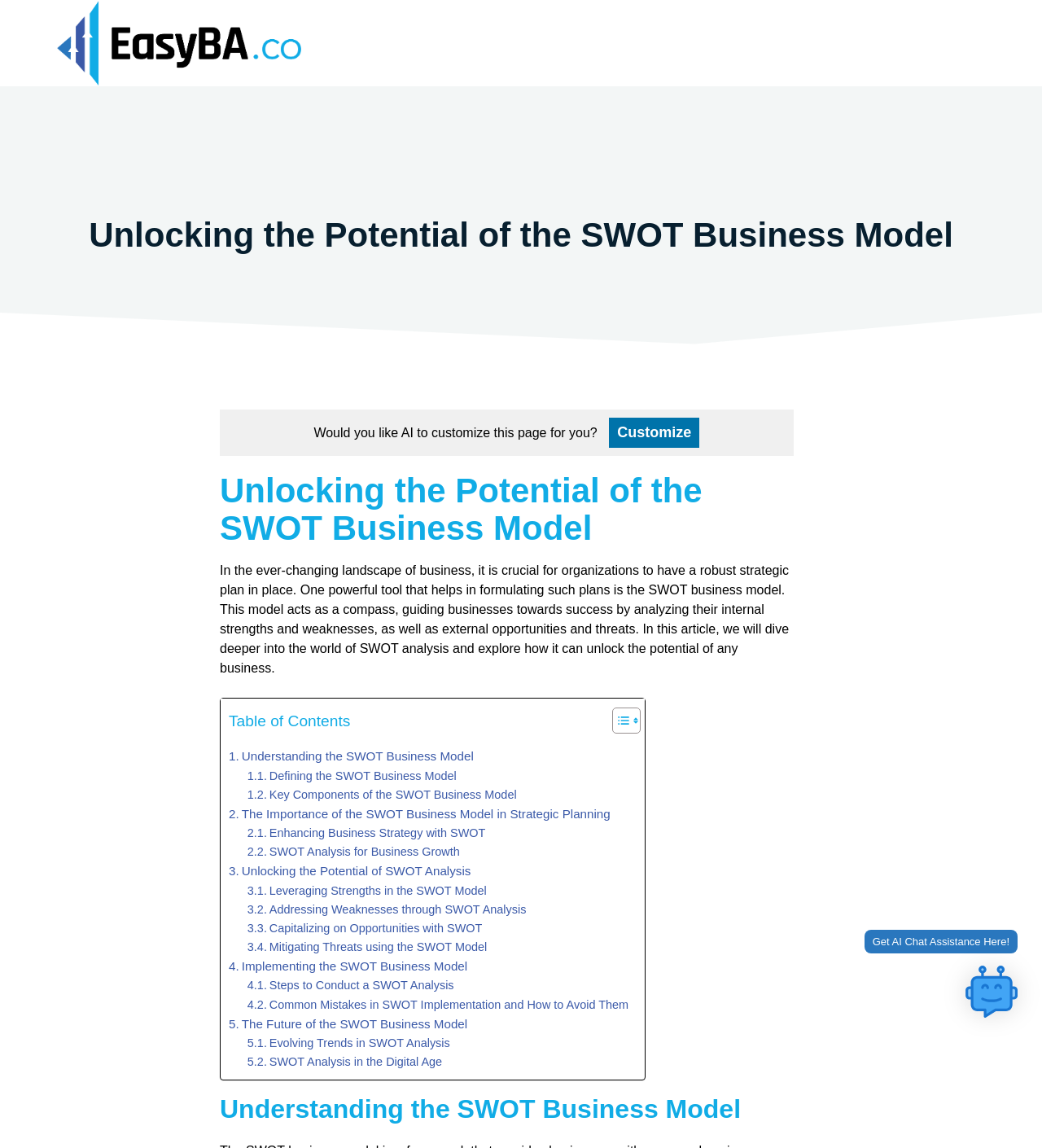Based on the image, give a detailed response to the question: What is the topic of the first section of the article?

The first section of the article is headed by a heading element with the text 'Understanding the SWOT Business Model'.